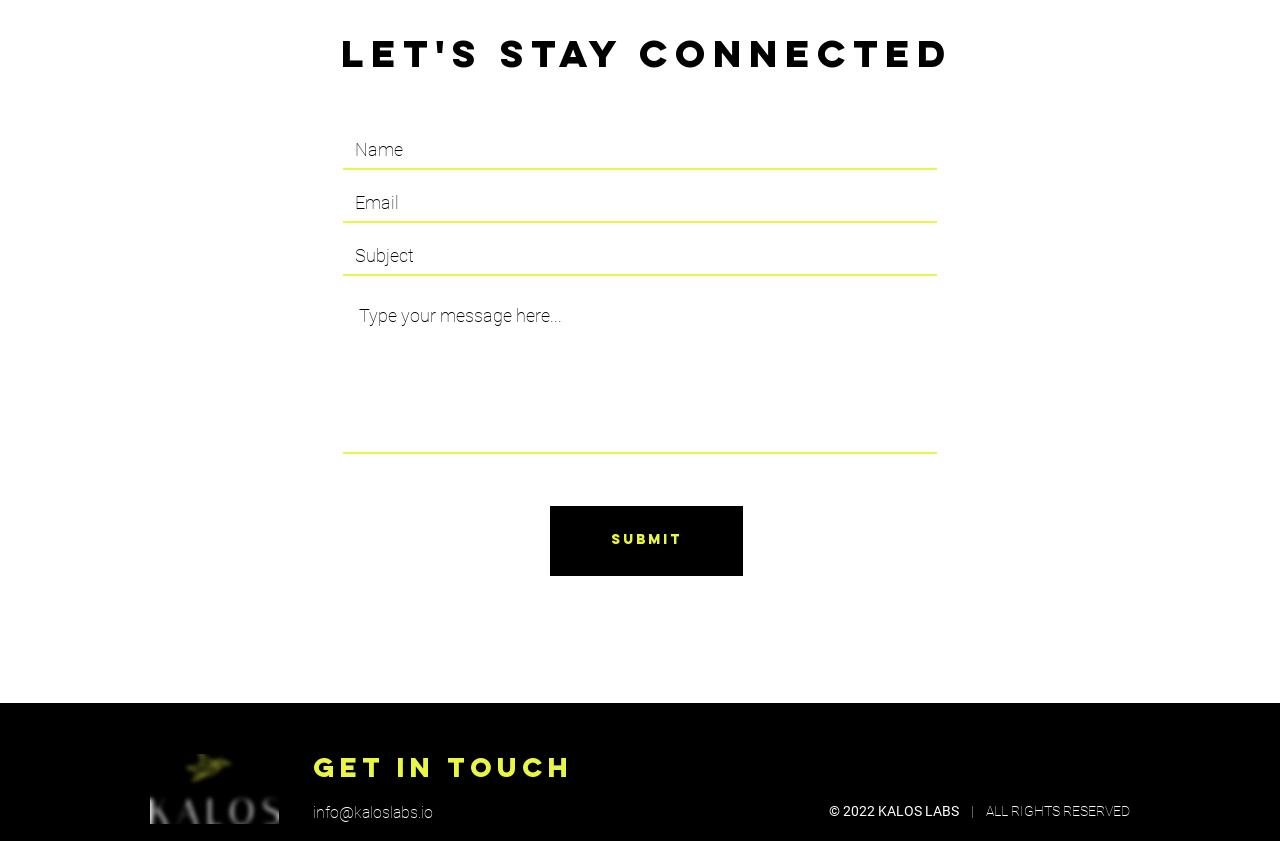Find the UI element described as: "placeholder="Type your message here..."" and predict its bounding box coordinates. Ensure the coordinates are four float numbers between 0 and 1, [left, top, right, bottom].

[0.268, 0.344, 0.732, 0.539]